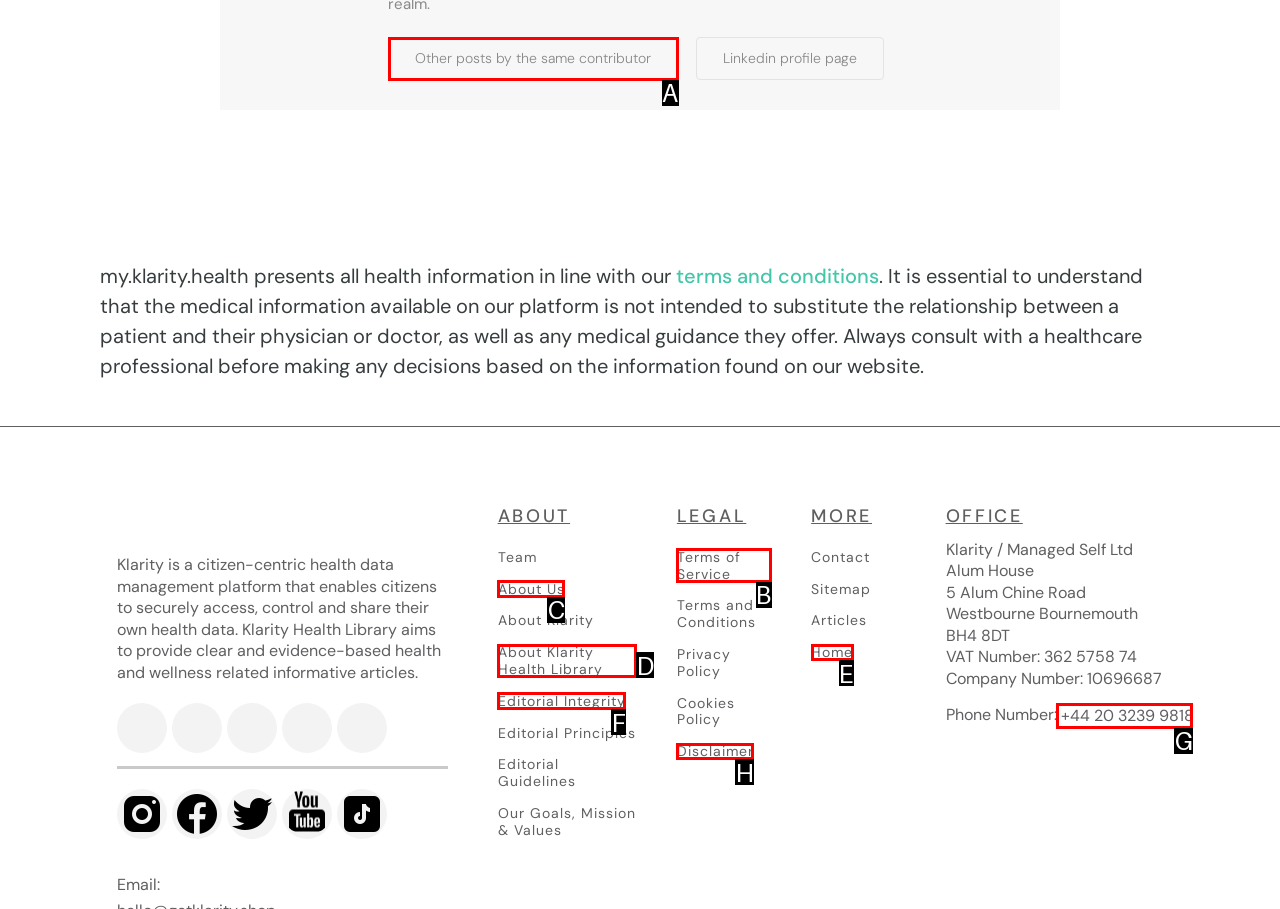Determine the letter of the element you should click to carry out the task: Call the office
Answer with the letter from the given choices.

G